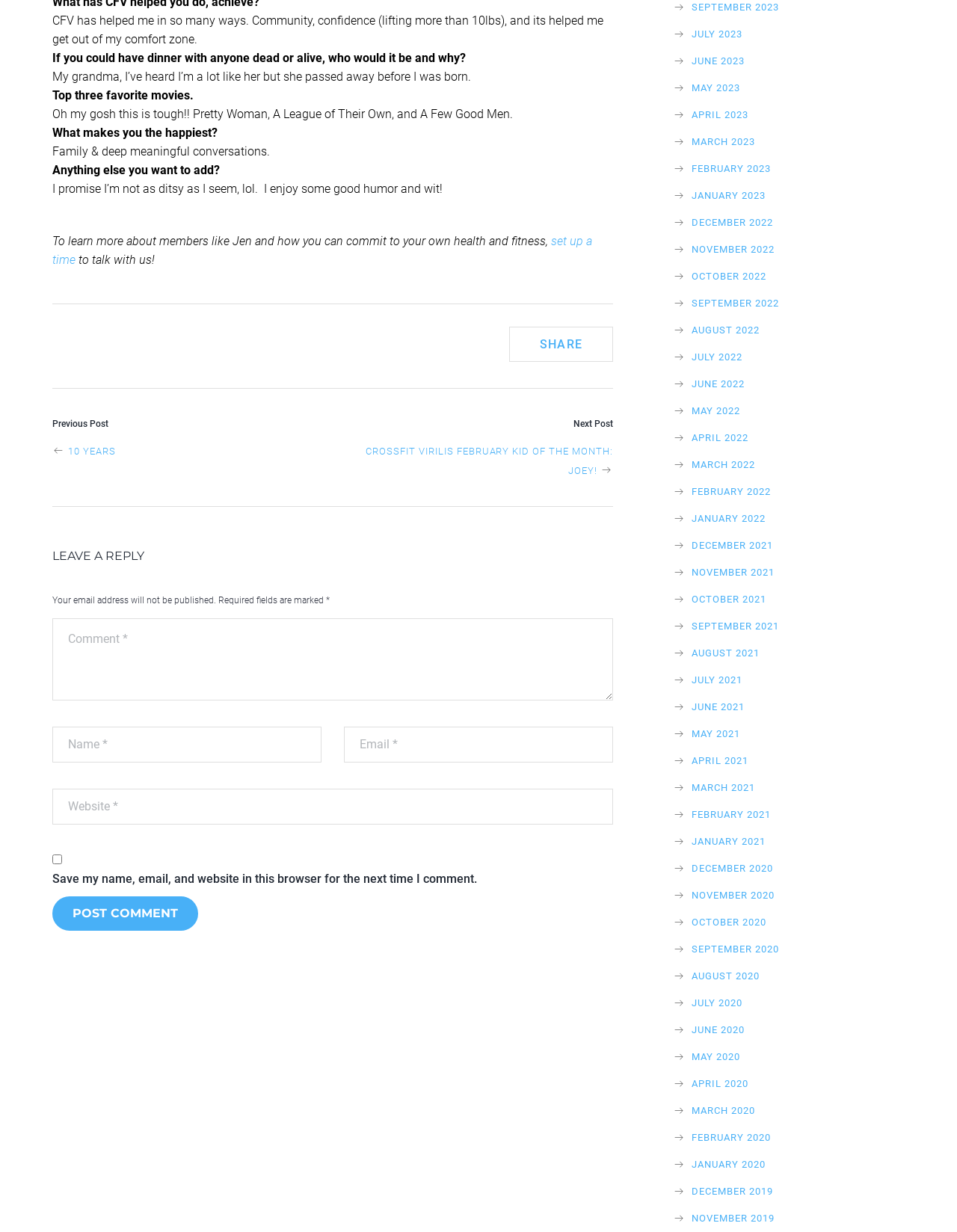Using the webpage screenshot and the element description May 2020, determine the bounding box coordinates. Specify the coordinates in the format (top-left x, top-left y, bottom-right x, bottom-right y) with values ranging from 0 to 1.

[0.703, 0.85, 0.777, 0.865]